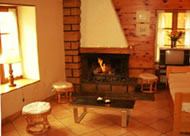What is the purpose of the chalet?
Based on the image content, provide your answer in one word or a short phrase.

retreat for skiers and families